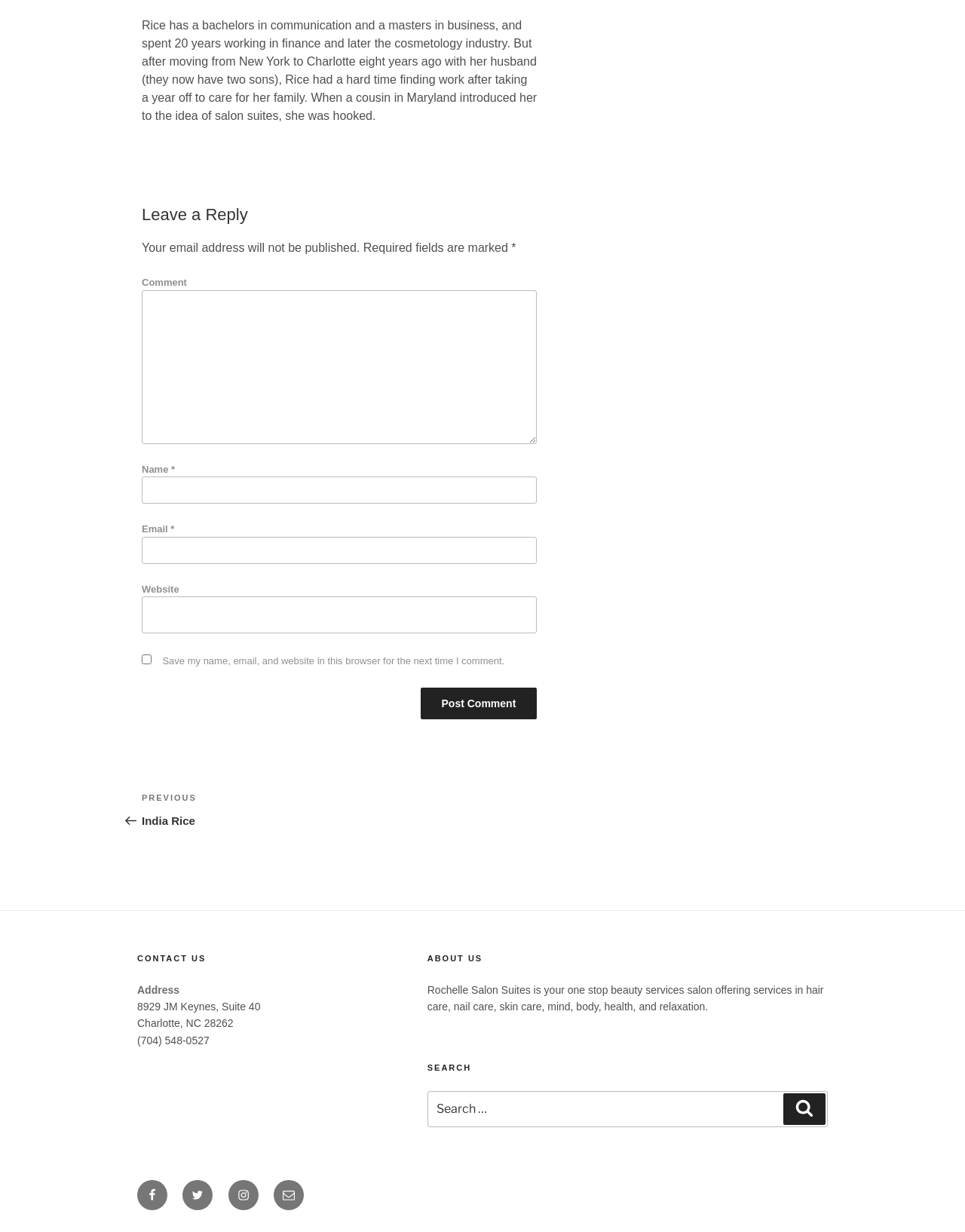What is the purpose of the textbox labeled 'Comment'?
Provide a short answer using one word or a brief phrase based on the image.

To leave a comment